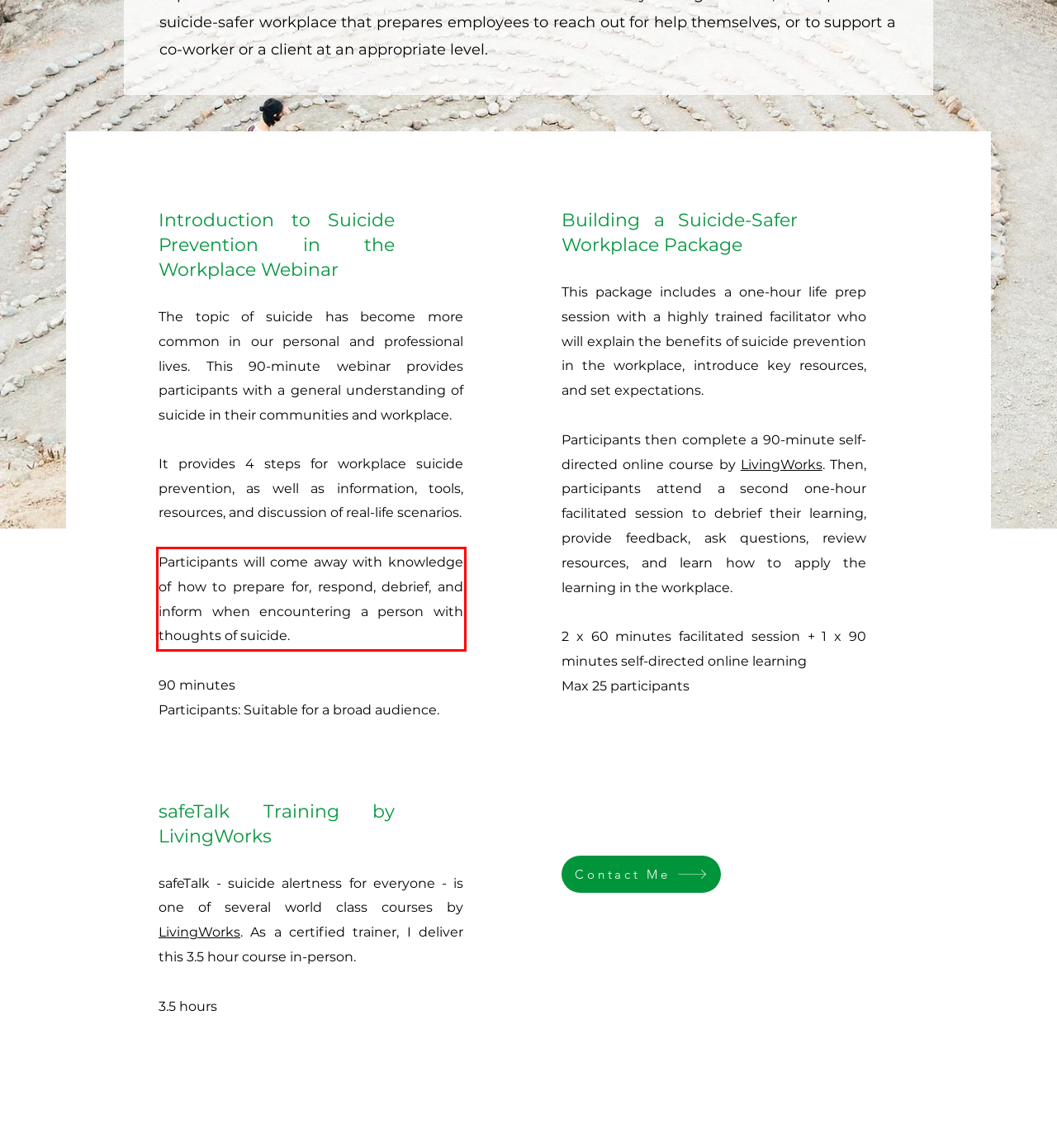Please take the screenshot of the webpage, find the red bounding box, and generate the text content that is within this red bounding box.

Participants will come away with knowledge of how to prepare for, respond, debrief, and inform when encountering a person with thoughts of suicide.